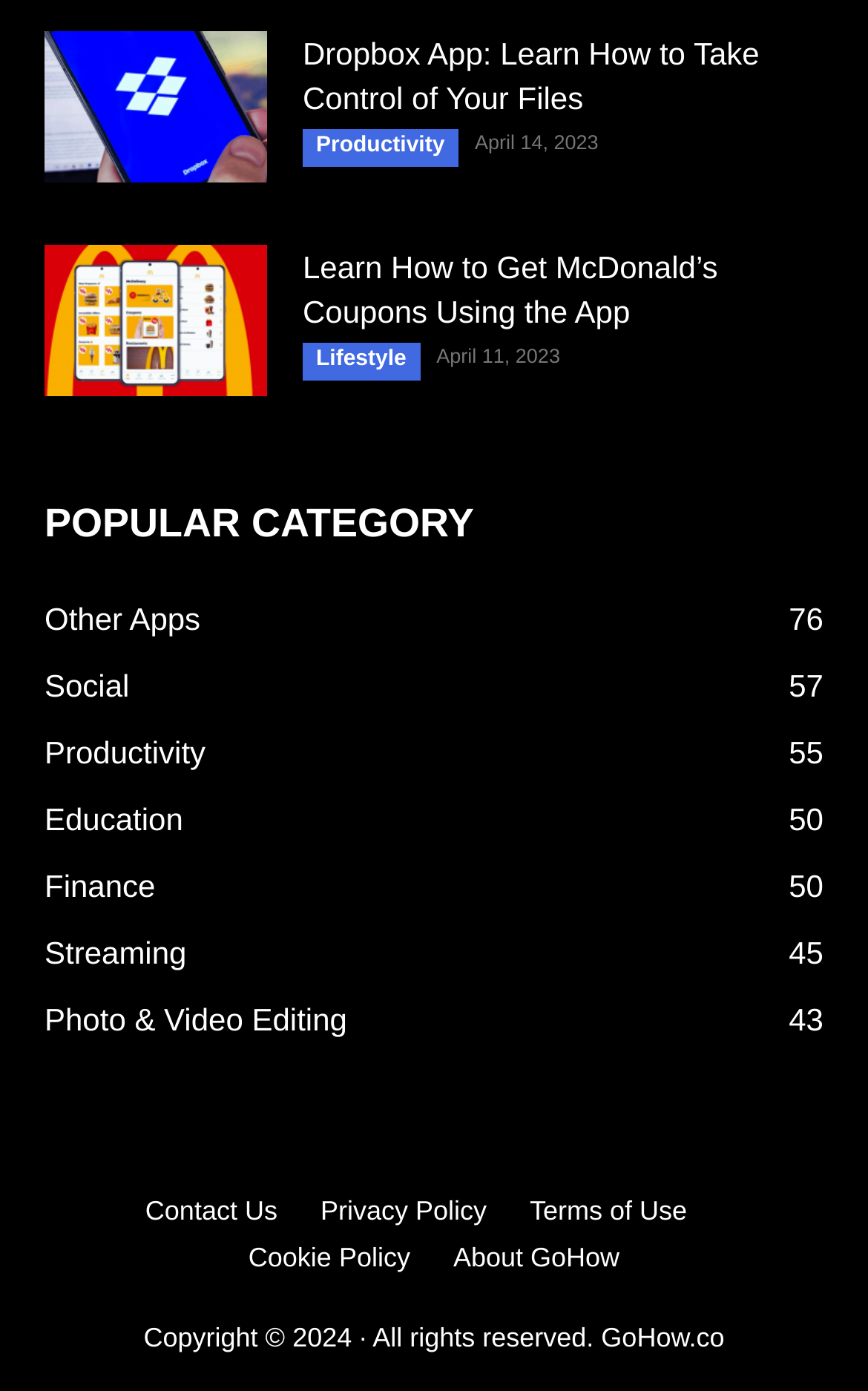Please locate the bounding box coordinates of the region I need to click to follow this instruction: "Search a classic game".

None